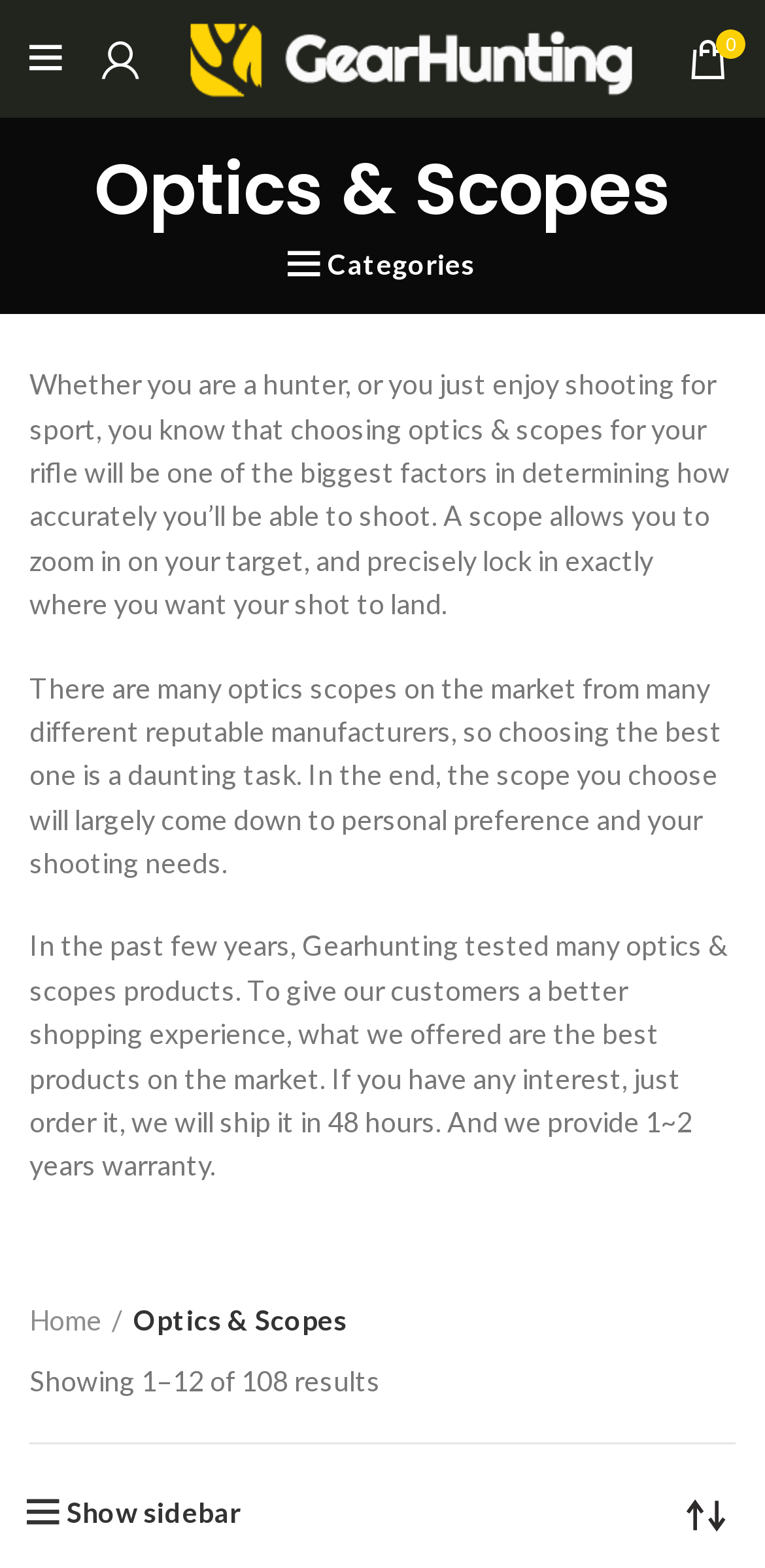Locate the bounding box coordinates of the region to be clicked to comply with the following instruction: "Change shop order". The coordinates must be four float numbers between 0 and 1, in the form [left, top, right, bottom].

[0.885, 0.946, 0.962, 0.984]